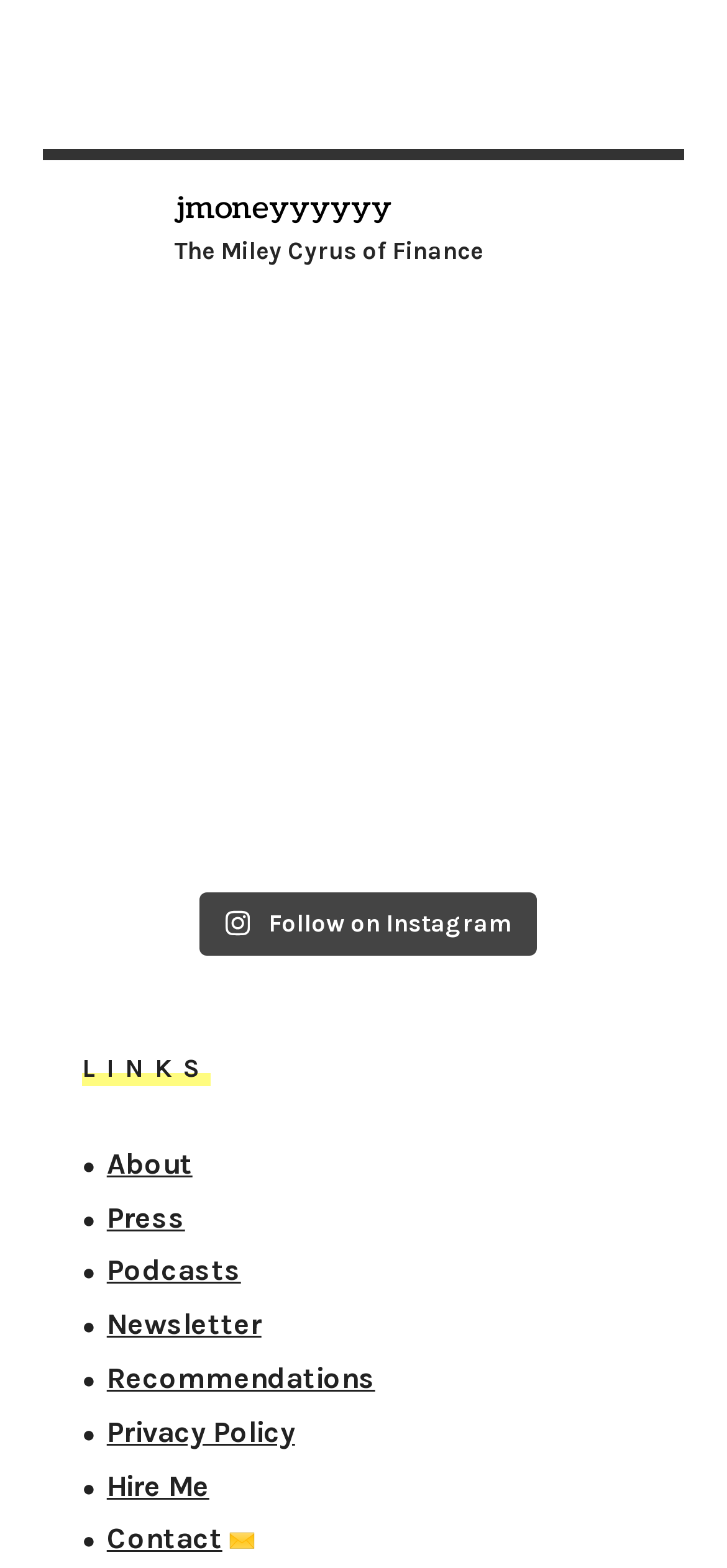Provide the bounding box coordinates in the format (top-left x, top-left y, bottom-right x, bottom-right y). All values are floating point numbers between 0 and 1. Determine the bounding box coordinate of the UI element described as: Follow on Instagram

[0.274, 0.569, 0.739, 0.609]